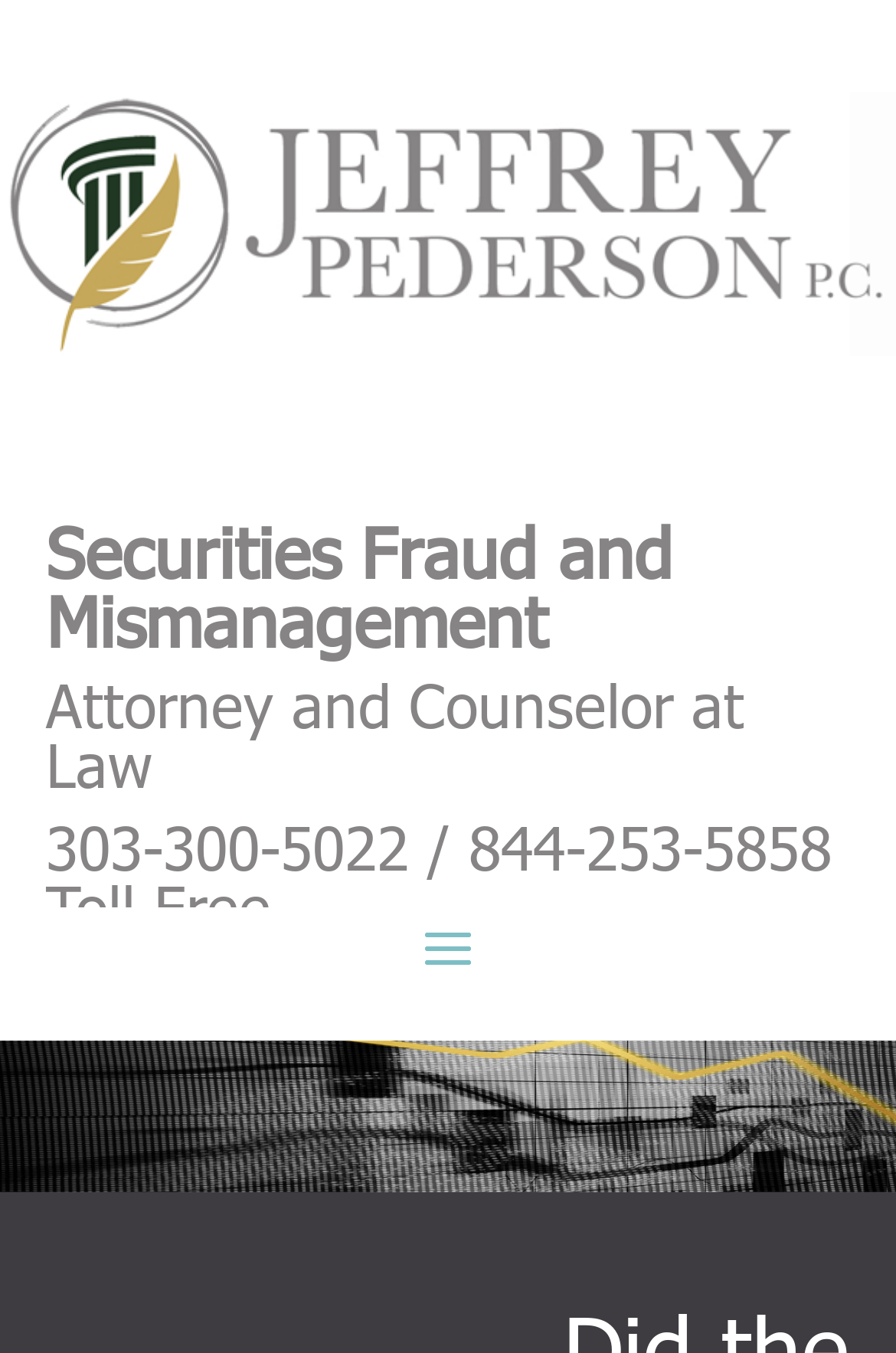What is the profession of the person mentioned?
By examining the image, provide a one-word or phrase answer.

Attorney